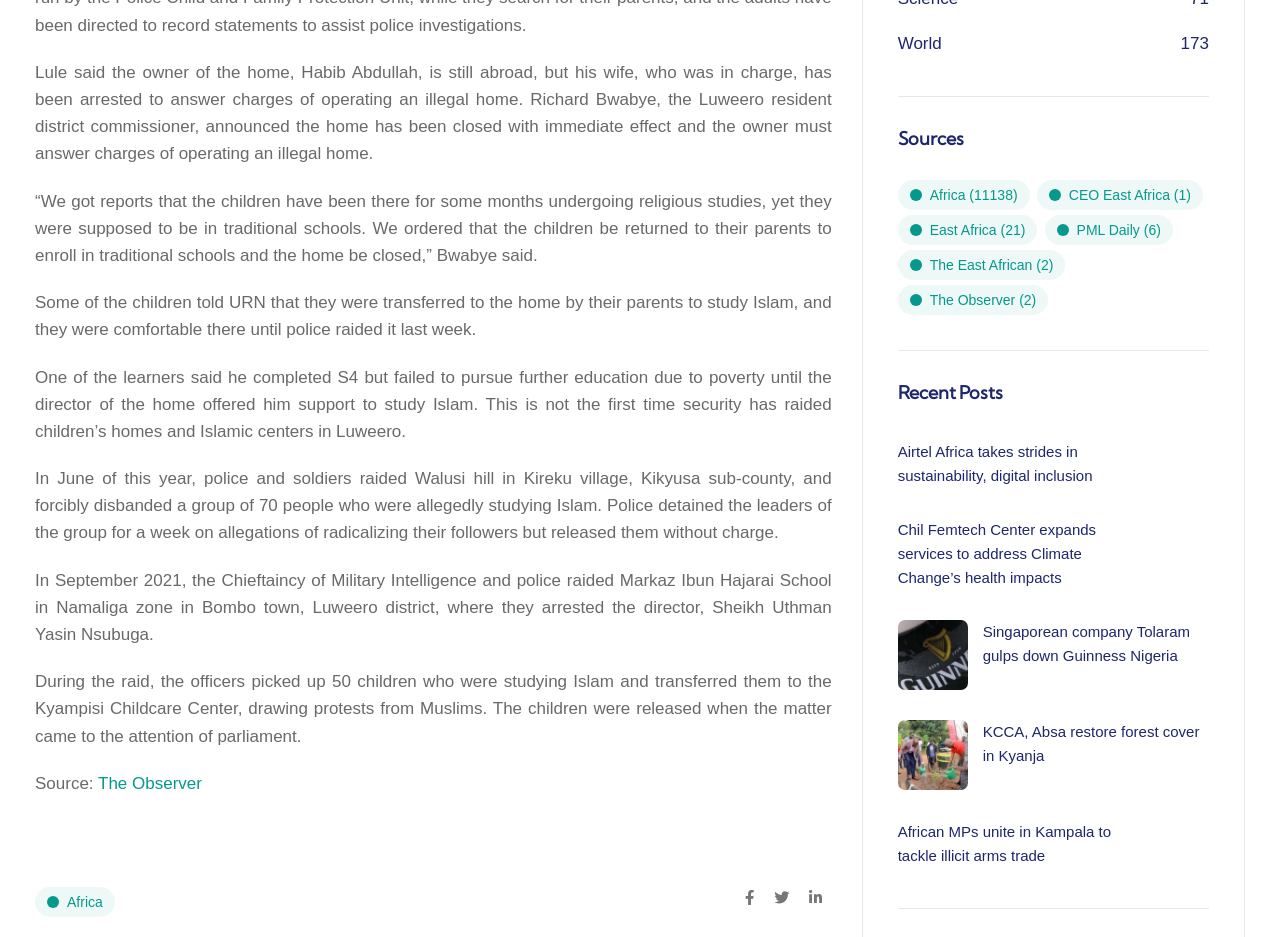Determine the bounding box coordinates for the element that should be clicked to follow this instruction: "Read recent post about Airtel Africa". The coordinates should be given as four float numbers between 0 and 1, in the format [left, top, right, bottom].

[0.701, 0.469, 0.945, 0.521]